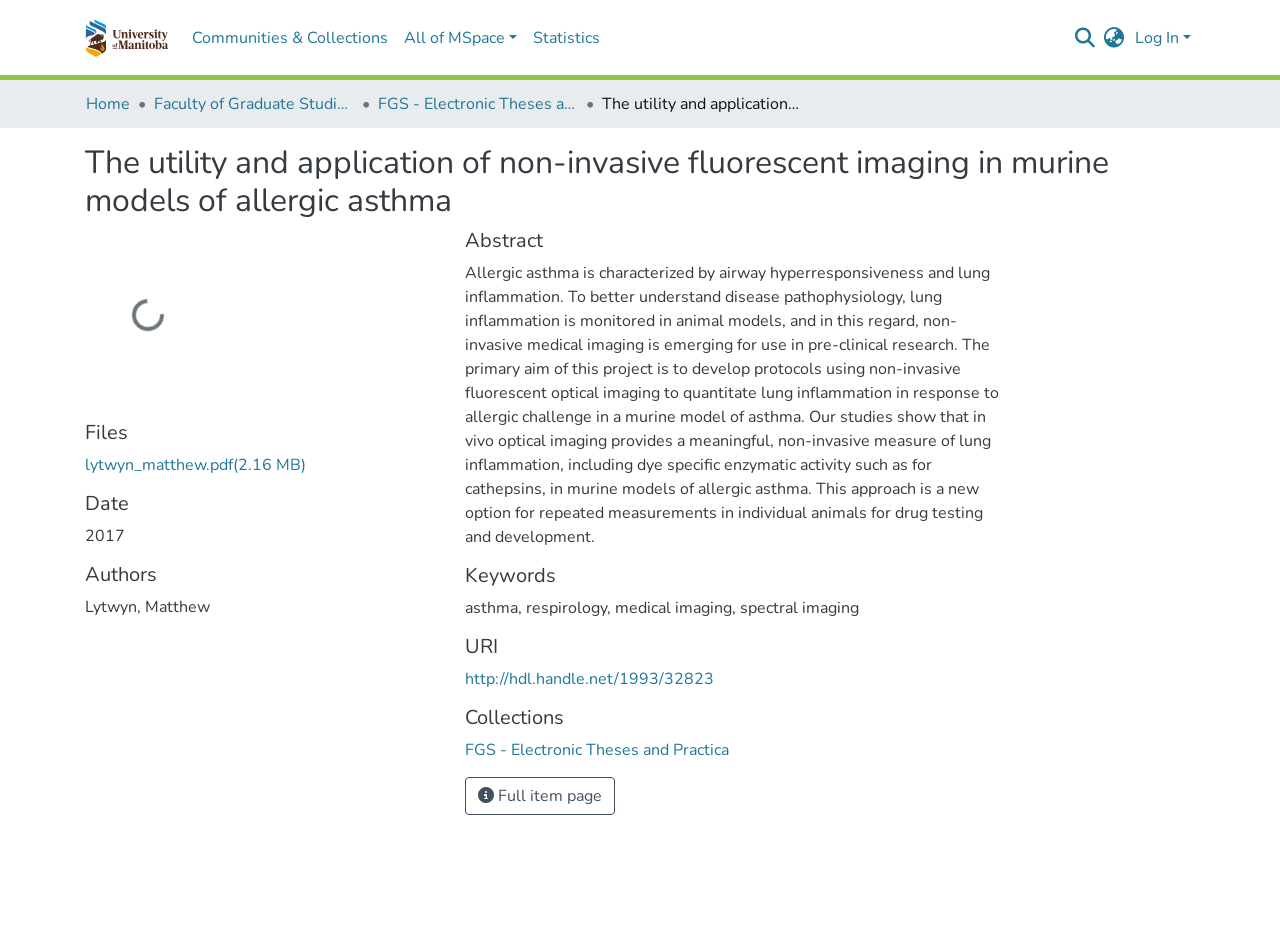Reply to the question with a single word or phrase:
What is the year of publication of this thesis?

2017